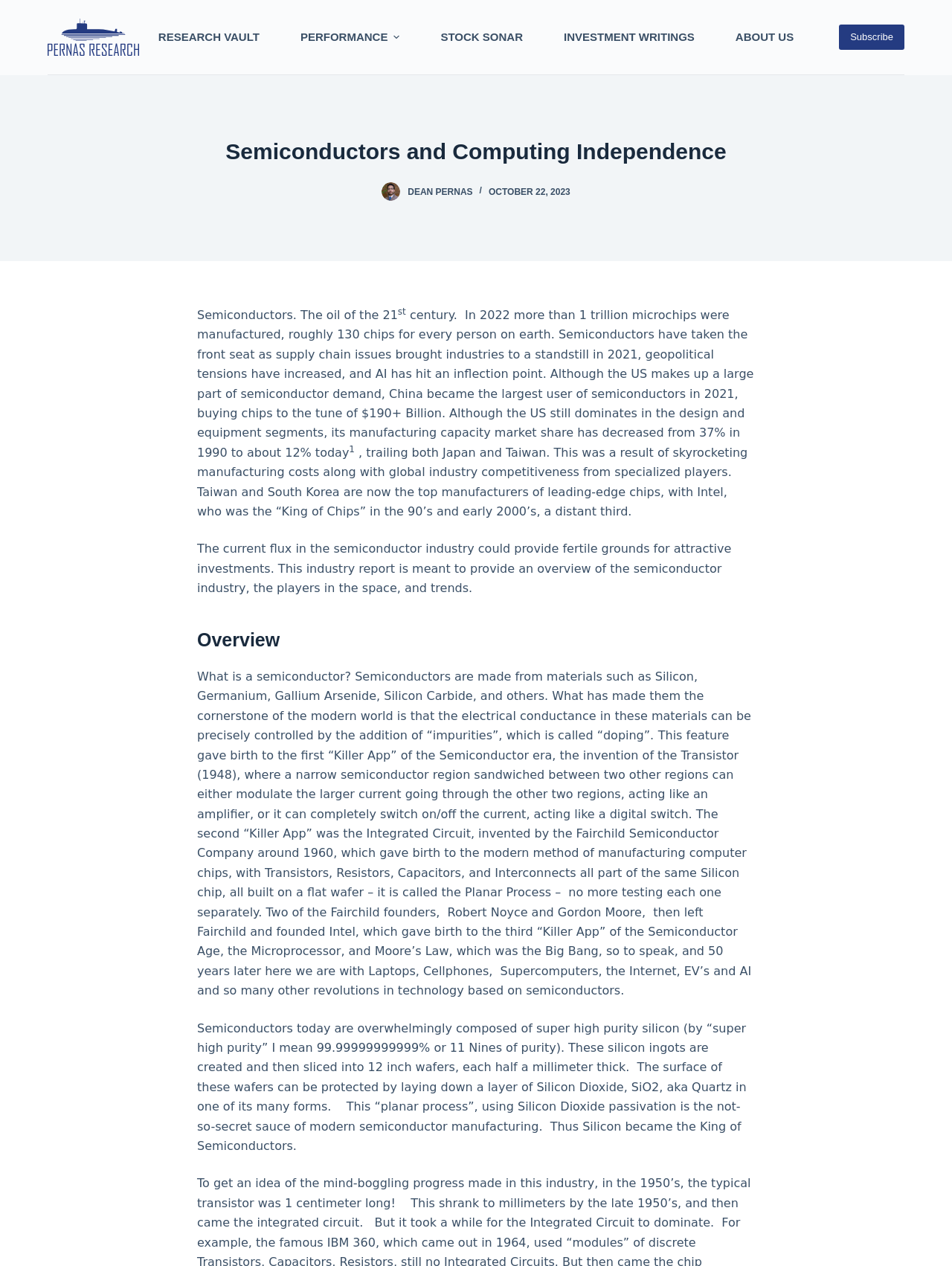What is the name of the research organization?
Provide a detailed and well-explained answer to the question.

The name of the research organization can be found in the top-left corner of the webpage, where it says 'Pernas Research blue 2 1' next to the logo.